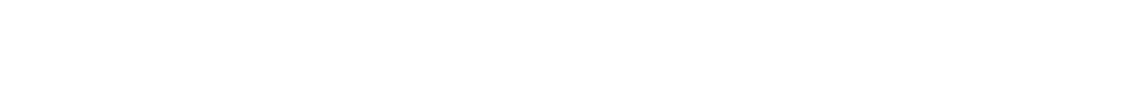Where did the fatal stabbing occur?
Analyze the image and deliver a detailed answer to the question.

According to the caption, the recent incident mentioned involves a fatal stabbing of a 20-year-old in Tonbridge, which is used to illustrate the serious nature of youth crime and its impact on the community.